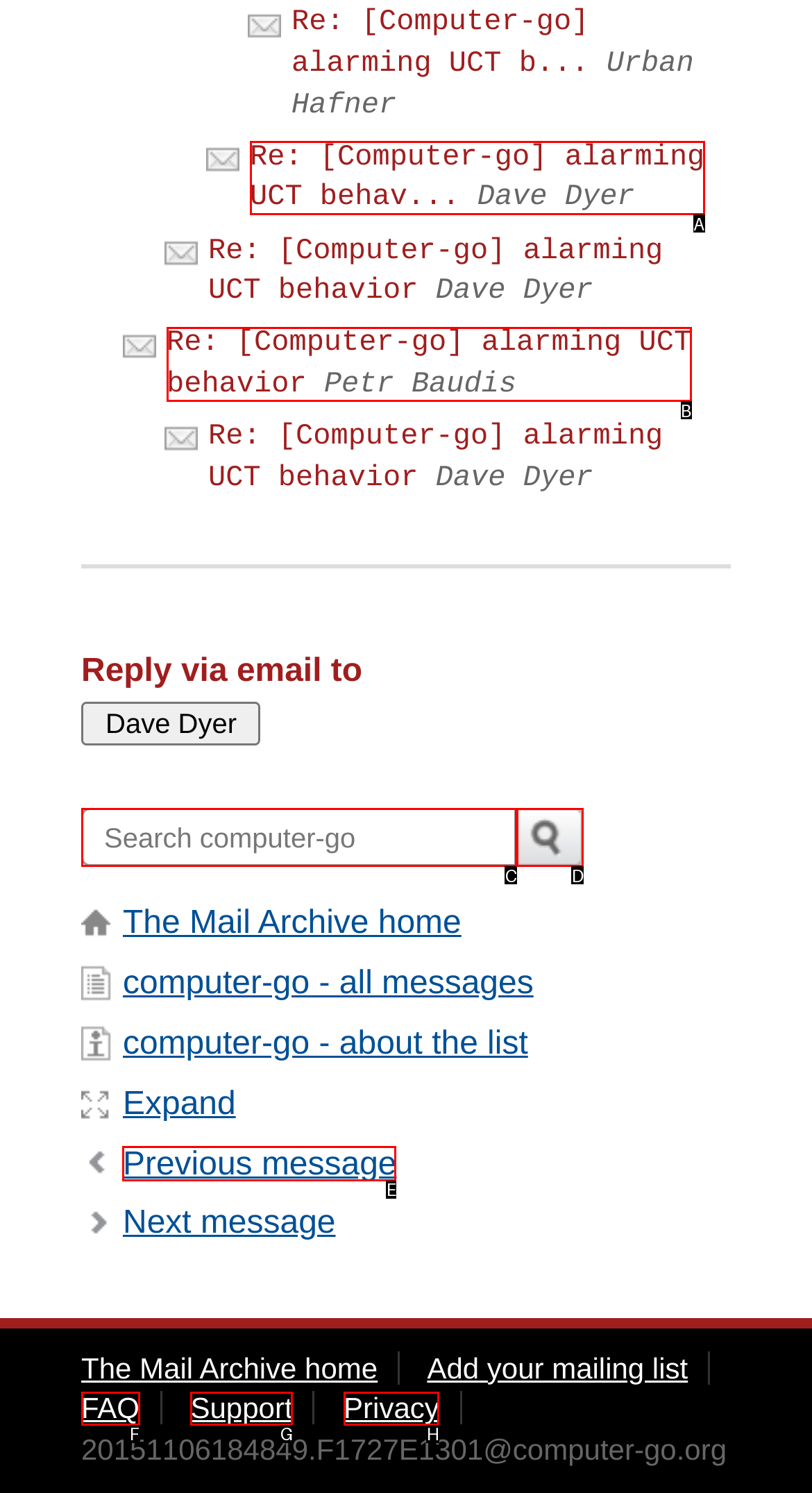Select the letter of the UI element you need to click on to fulfill this task: View previous message. Write down the letter only.

E